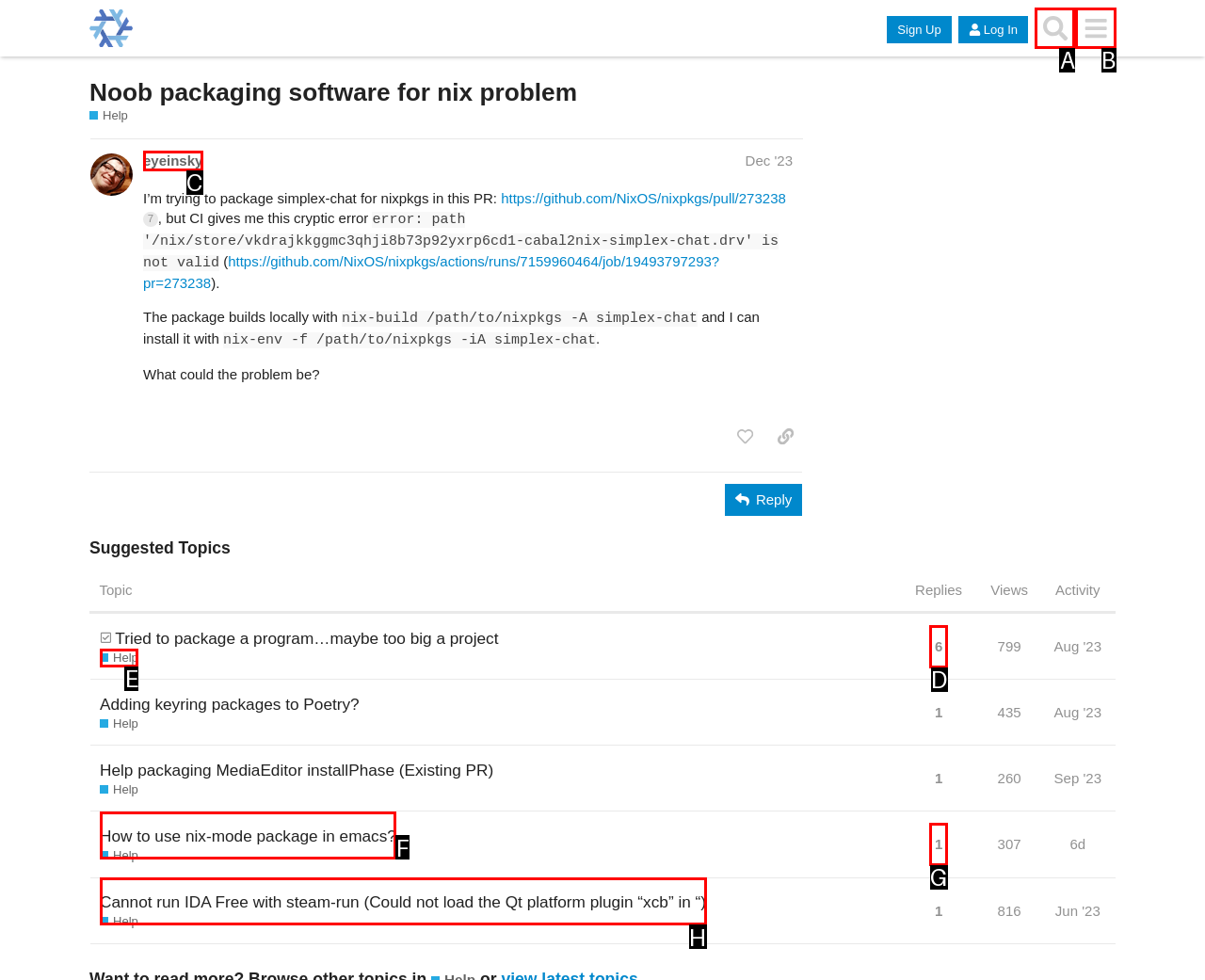From the options shown in the screenshot, tell me which lettered element I need to click to complete the task: Search for a topic.

A